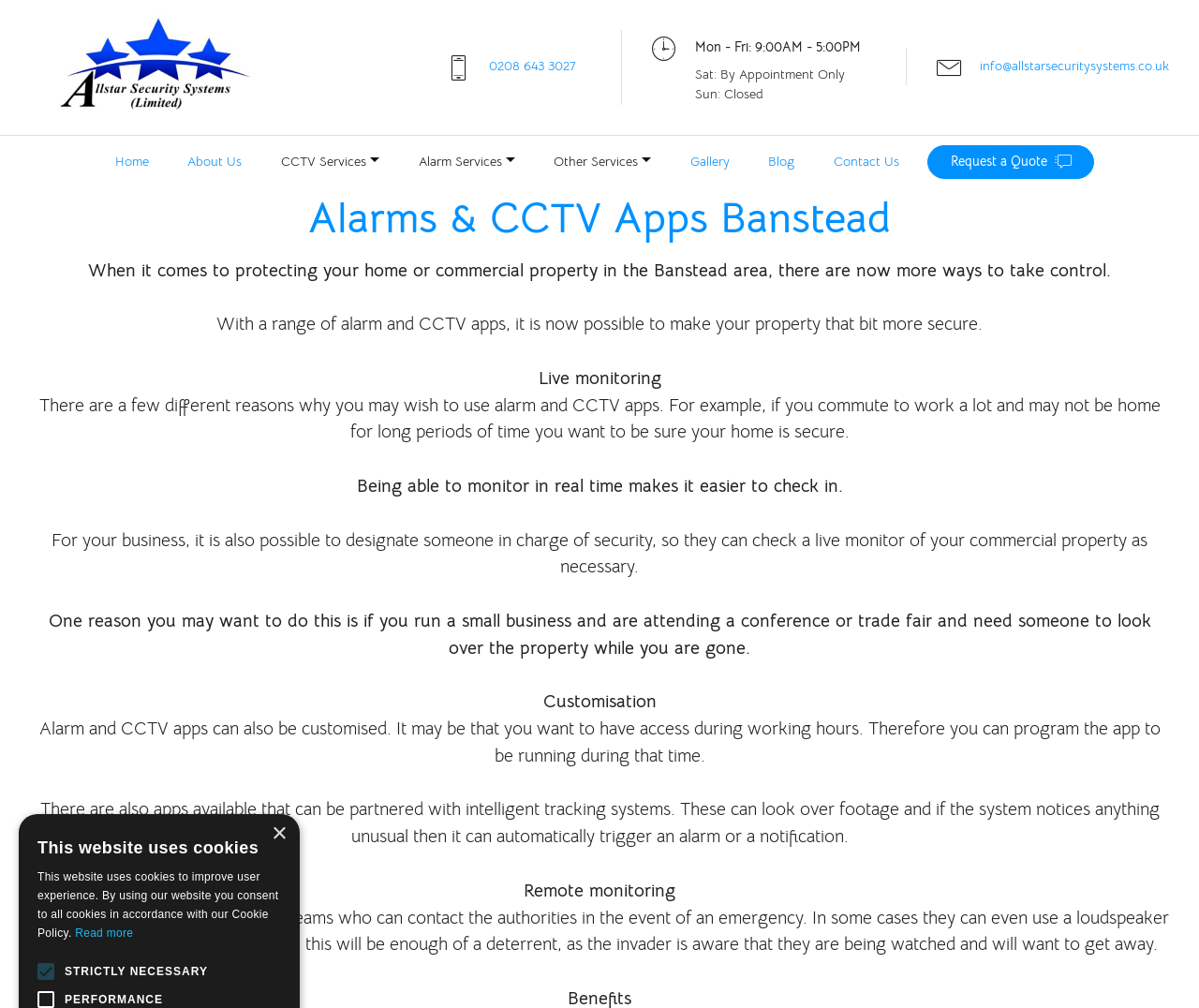Please find the bounding box coordinates of the element that needs to be clicked to perform the following instruction: "Click the 'Home' link". The bounding box coordinates should be four float numbers between 0 and 1, represented as [left, top, right, bottom].

[0.096, 0.14, 0.124, 0.181]